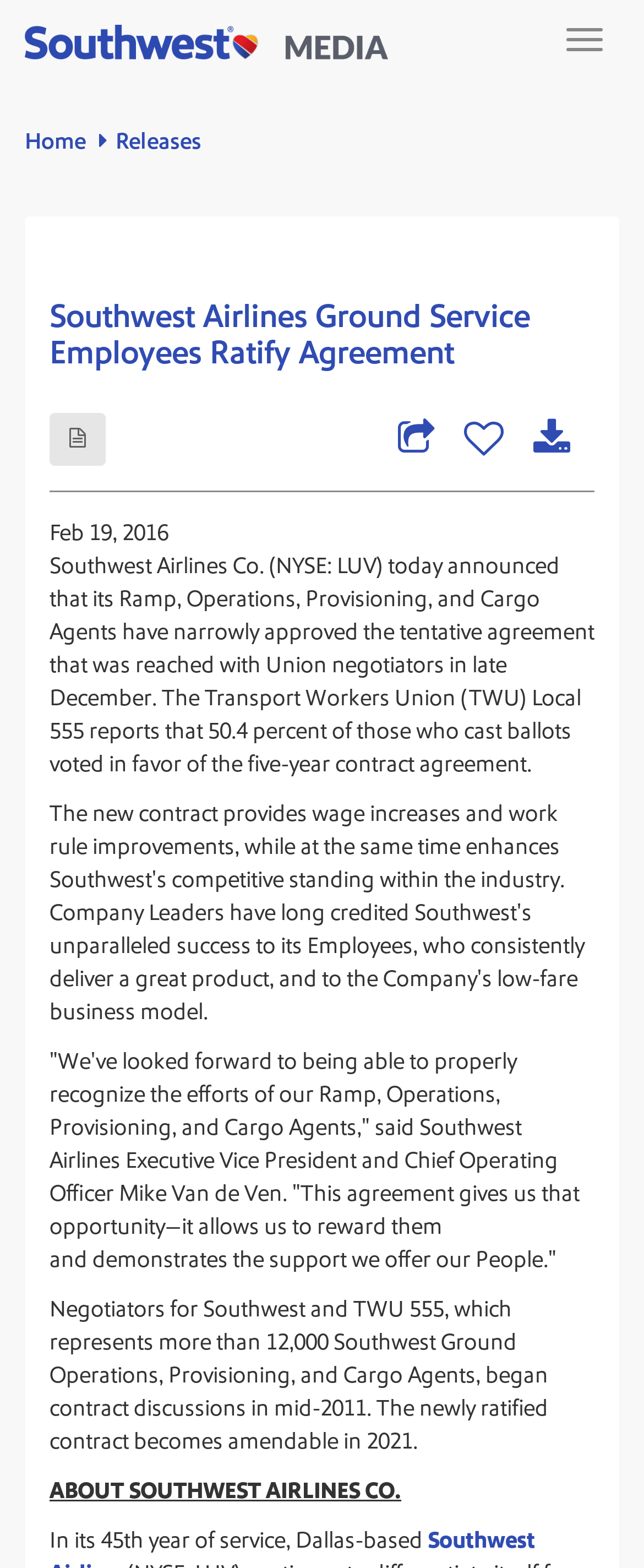Given the description "title="Add to Collection"", determine the bounding box of the corresponding UI element.

[0.721, 0.263, 0.782, 0.299]